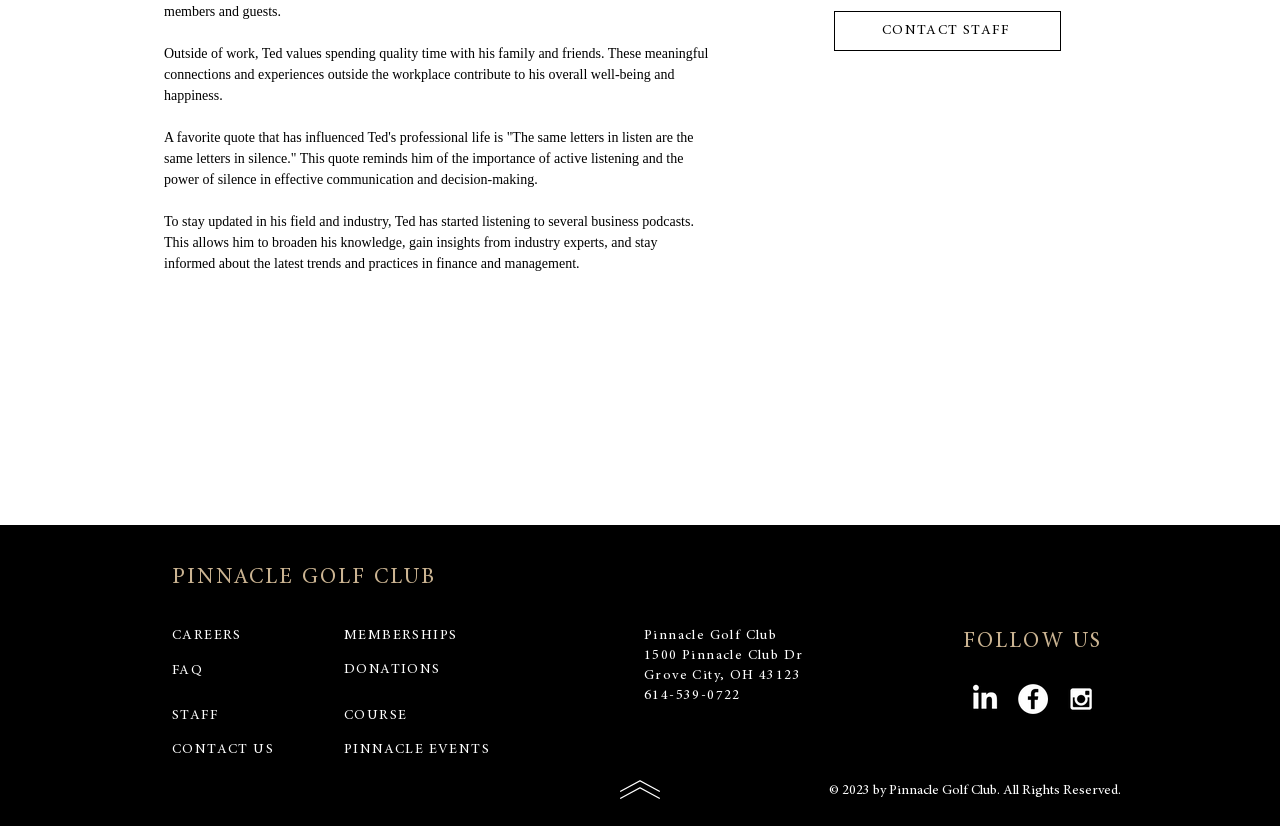Identify the bounding box of the UI element that matches this description: "aria-label="Facebook - White Circle"".

[0.795, 0.828, 0.819, 0.864]